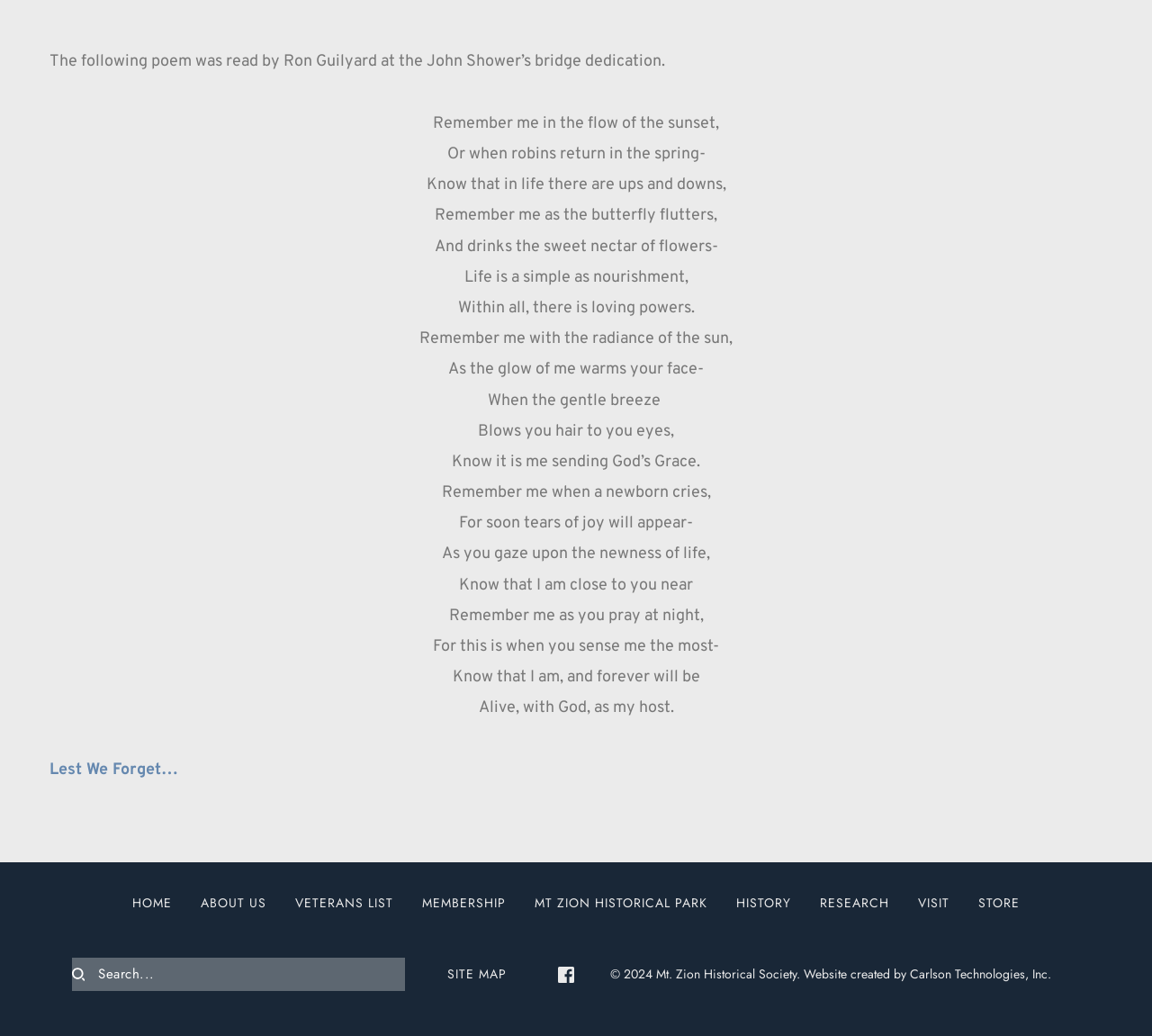What is the poem about?
Please provide a single word or phrase as your answer based on the screenshot.

Remembering the deceased